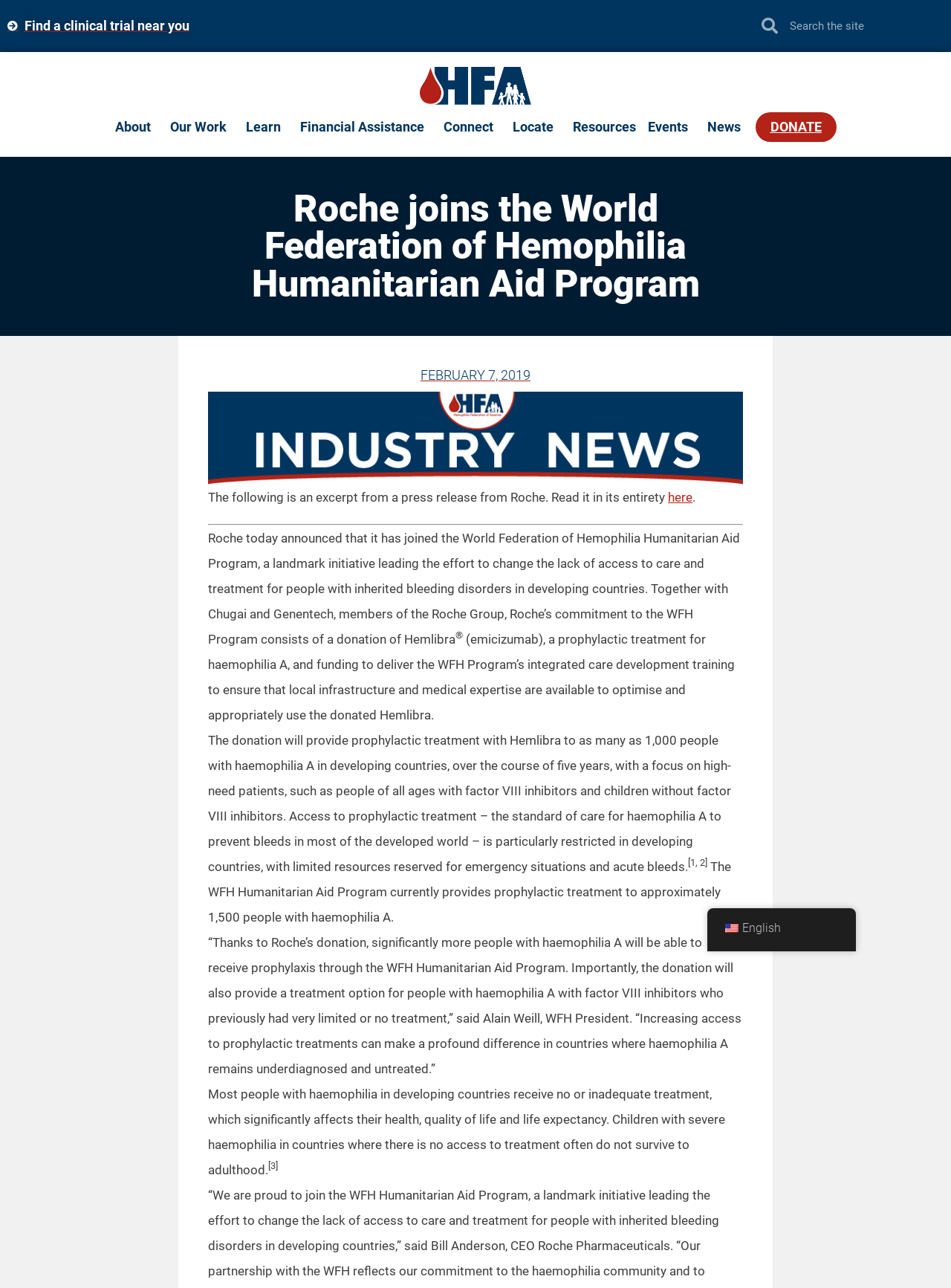Provide the bounding box coordinates of the section that needs to be clicked to accomplish the following instruction: "send an Email."

None